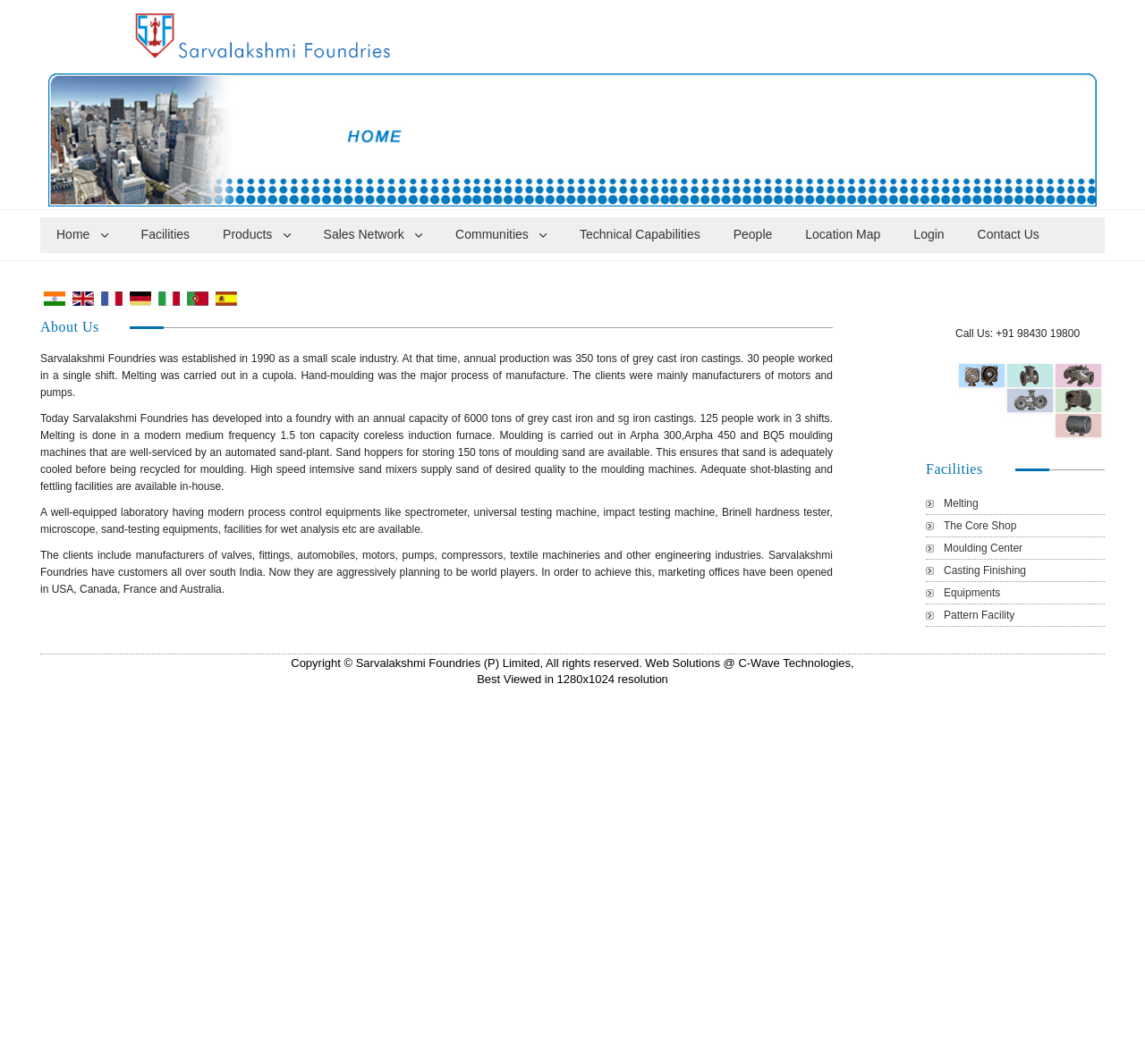Provide a brief response to the question using a single word or phrase: 
What is the location of Sarvalakshmi Foundries' marketing offices?

USA, Canada, France, and Australia